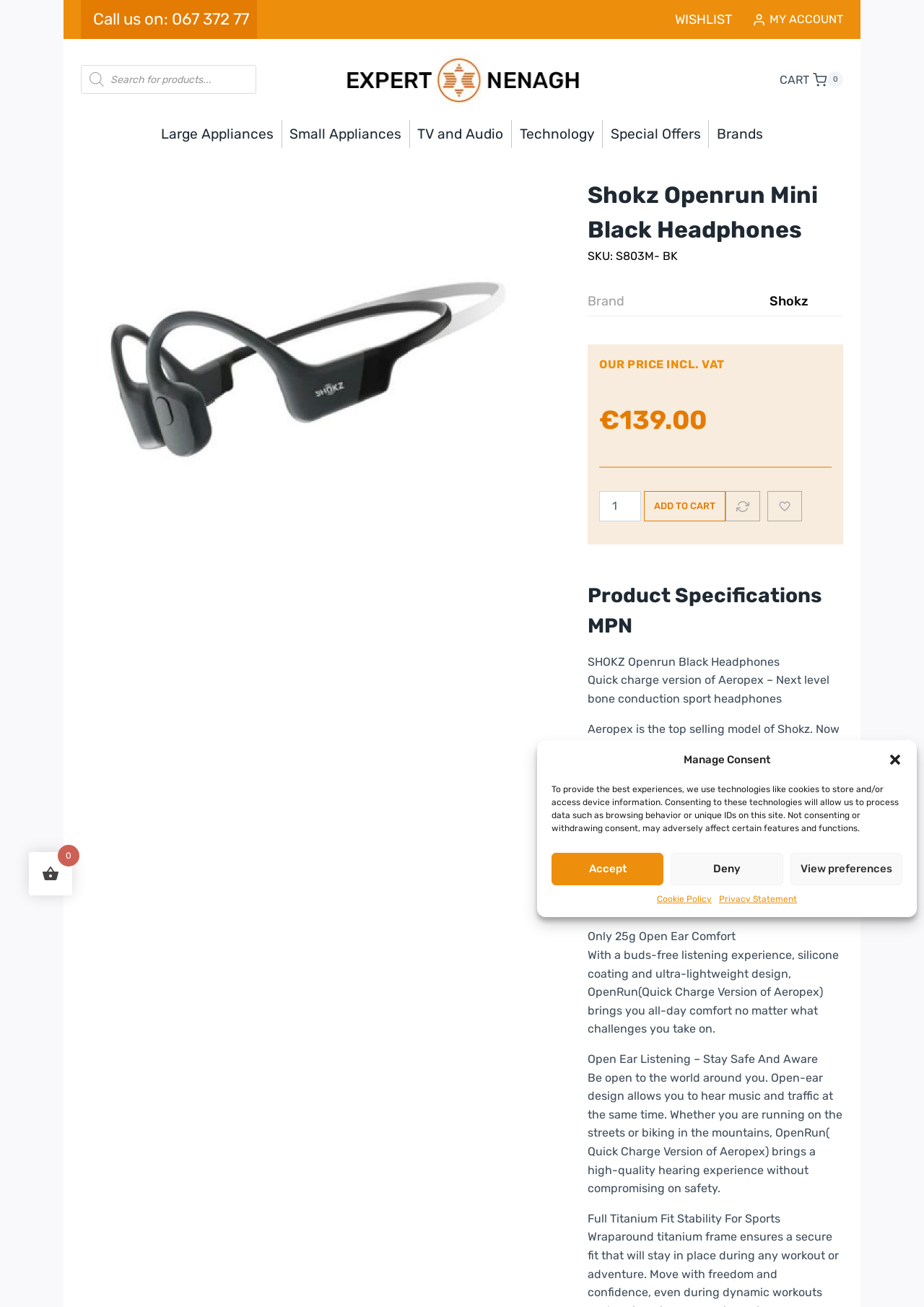Determine the bounding box coordinates for the clickable element required to fulfill the instruction: "Search for products". Provide the coordinates as four float numbers between 0 and 1, i.e., [left, top, right, bottom].

[0.088, 0.05, 0.277, 0.072]